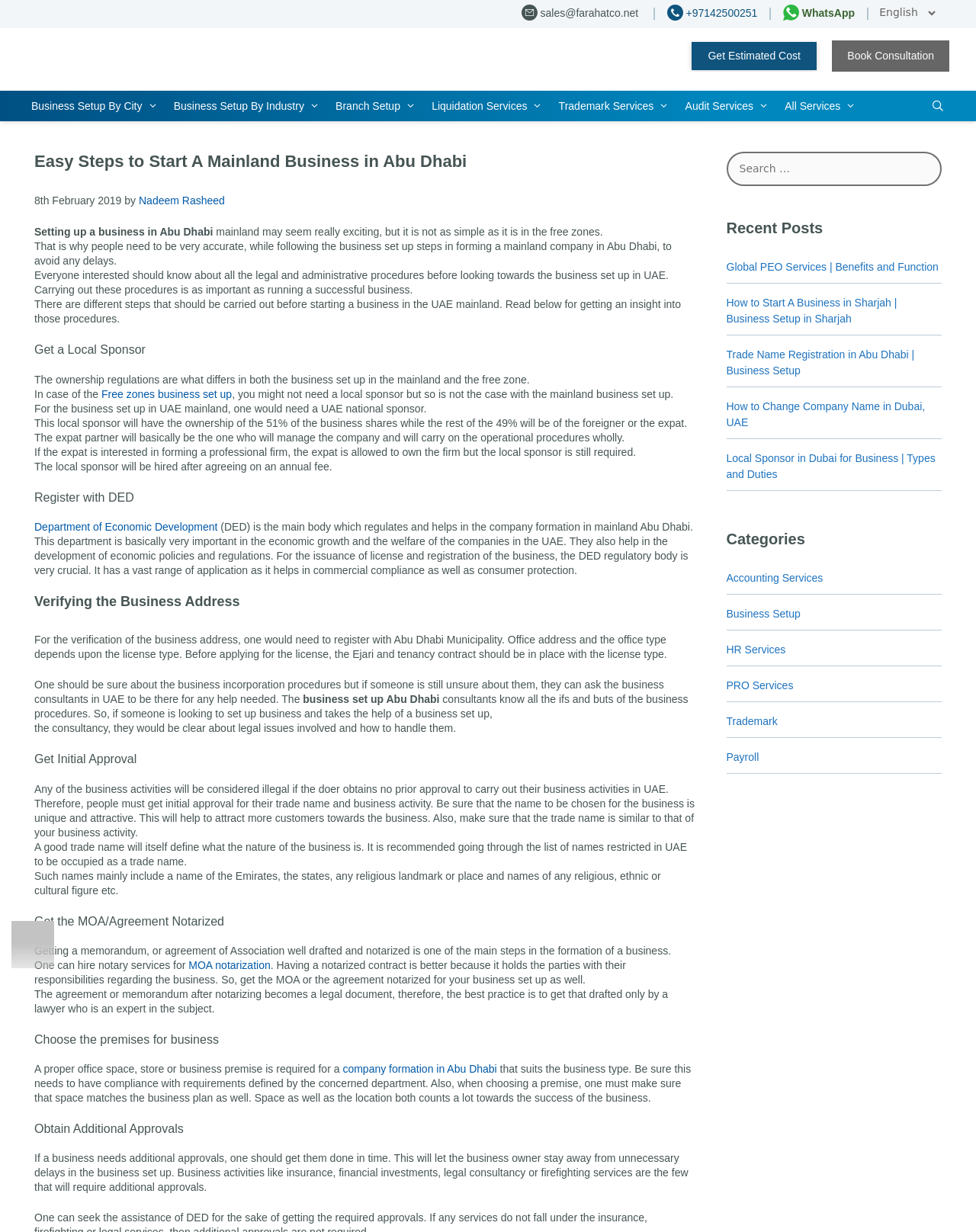What is the purpose of registering with DED?
Give a single word or phrase as your answer by examining the image.

To issue license and registration